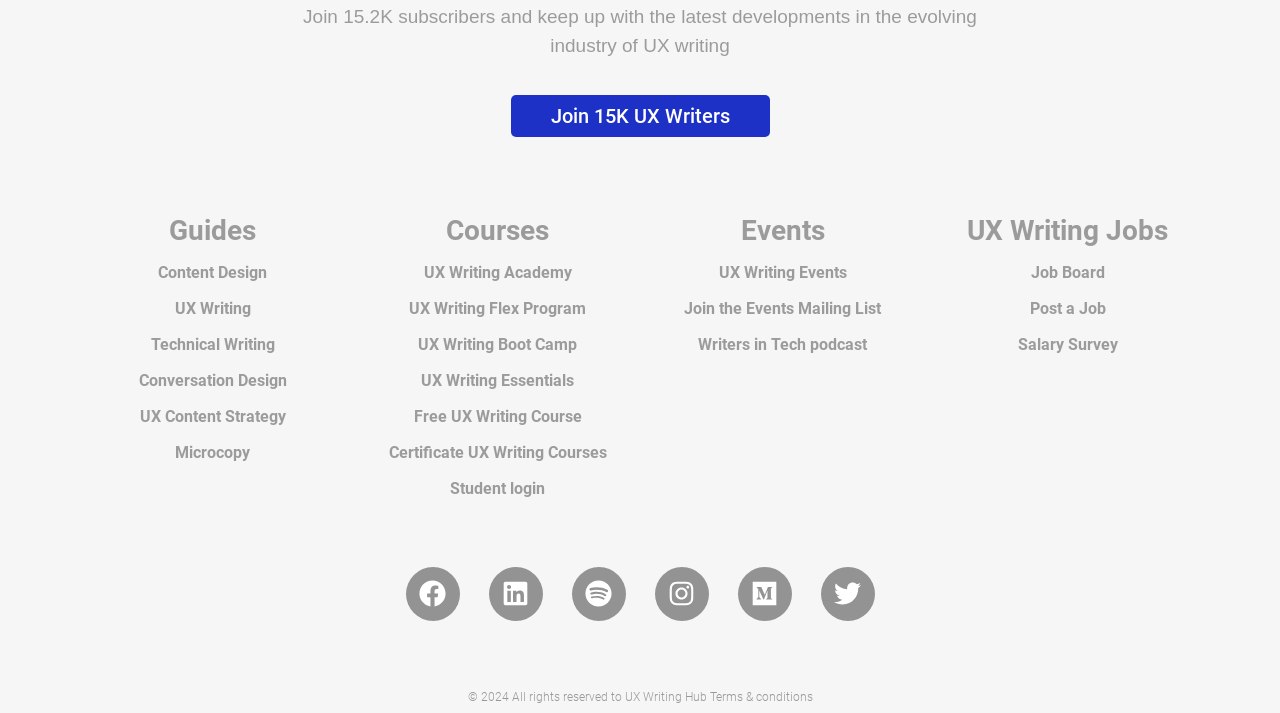Please find the bounding box coordinates of the clickable region needed to complete the following instruction: "Learn about Content Design". The bounding box coordinates must consist of four float numbers between 0 and 1, i.e., [left, top, right, bottom].

[0.123, 0.369, 0.209, 0.395]